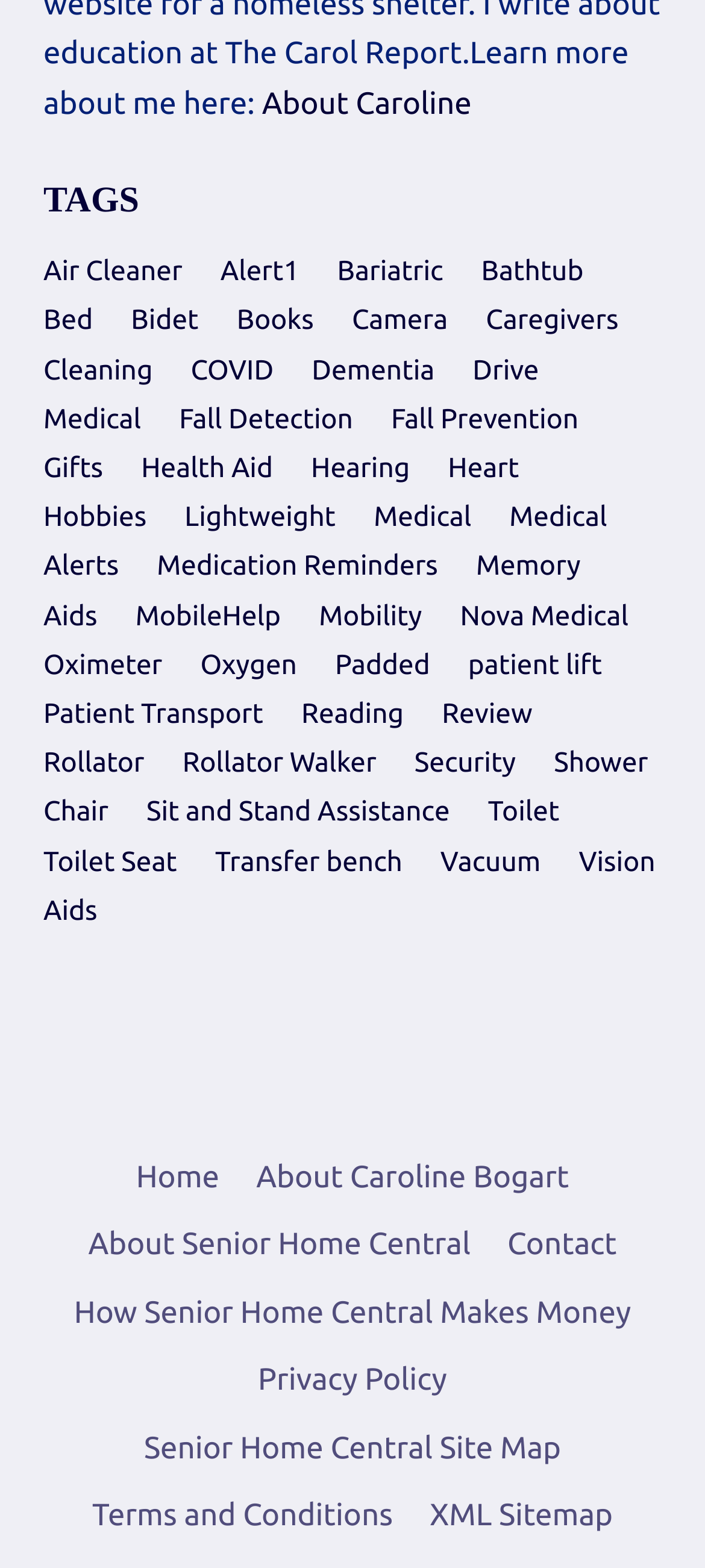Identify the bounding box coordinates of the clickable section necessary to follow the following instruction: "Go to 'Home'". The coordinates should be presented as four float numbers from 0 to 1, i.e., [left, top, right, bottom].

[0.167, 0.729, 0.337, 0.773]